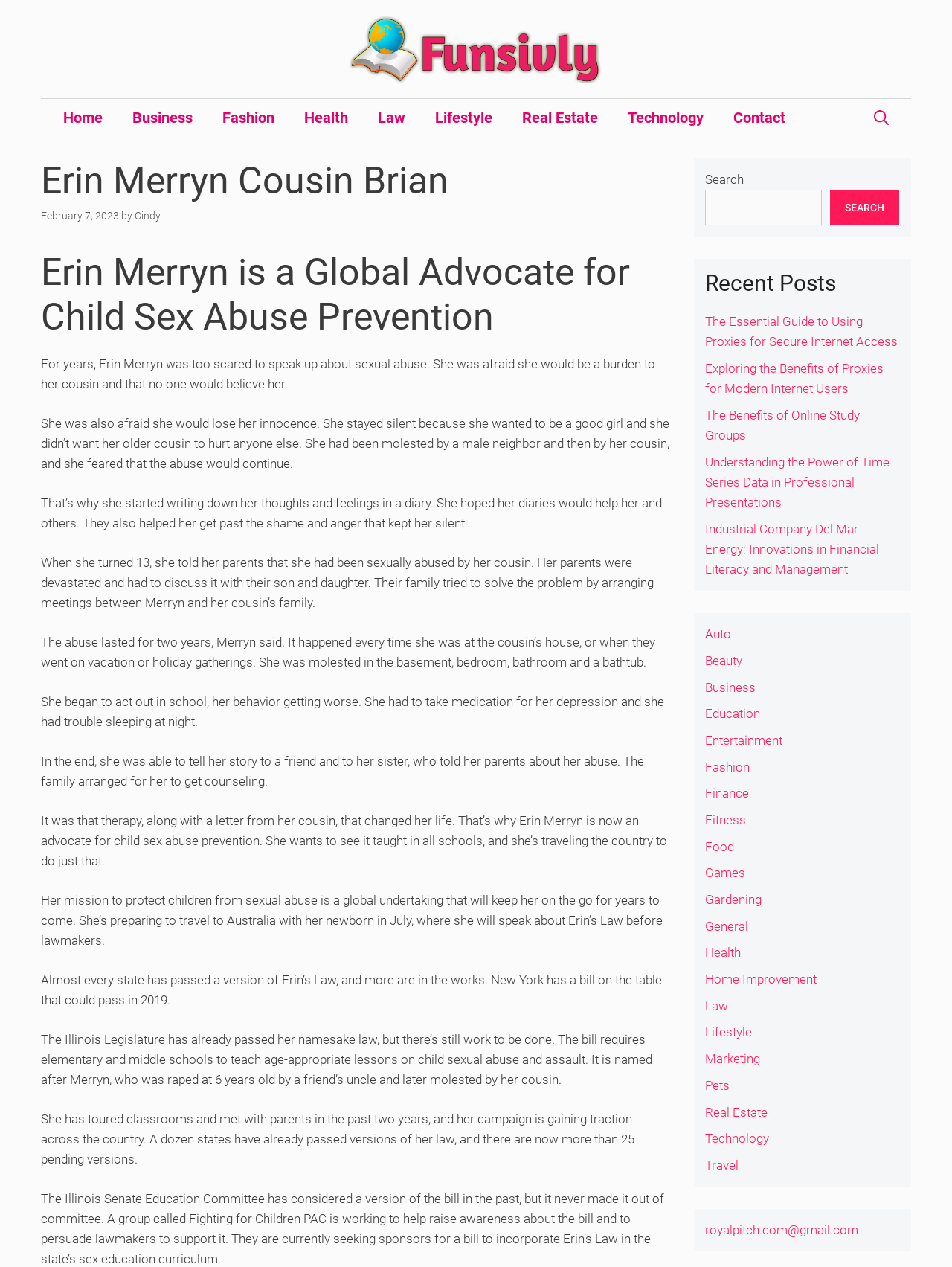Answer with a single word or phrase: 
Where is Erin Merryn planning to travel to in July?

Australia